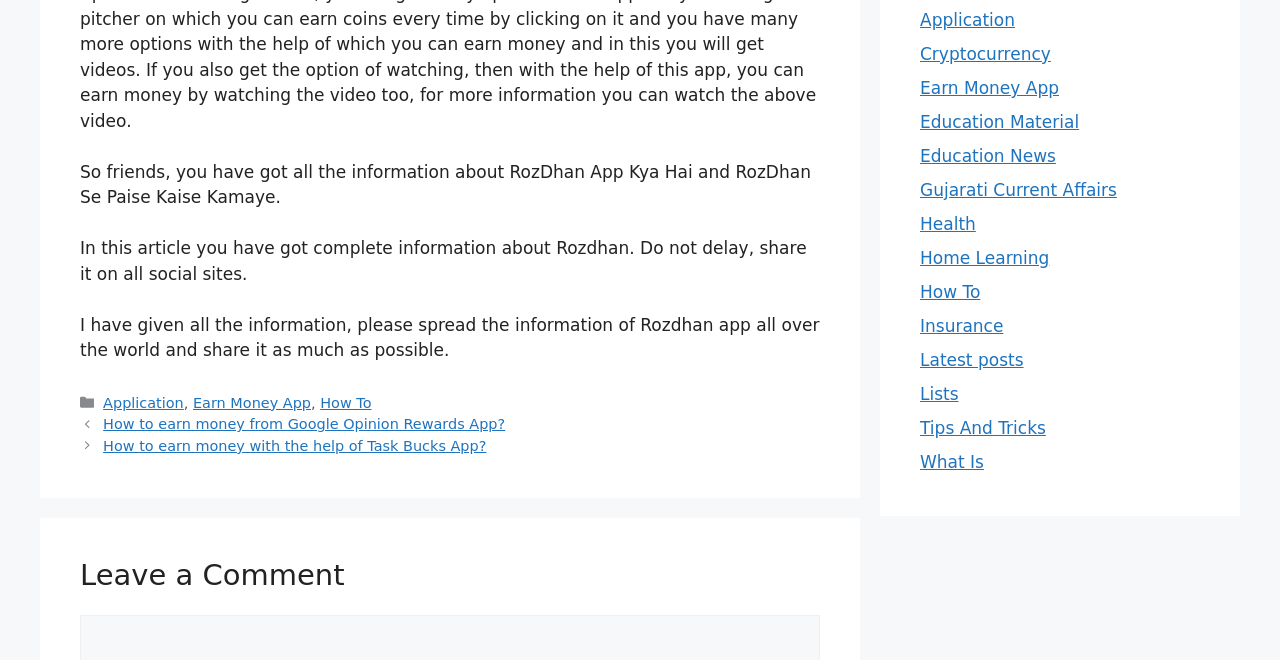Identify the coordinates of the bounding box for the element that must be clicked to accomplish the instruction: "Read the post about 'How to earn money from Google Opinion Rewards App?'".

[0.081, 0.631, 0.395, 0.655]